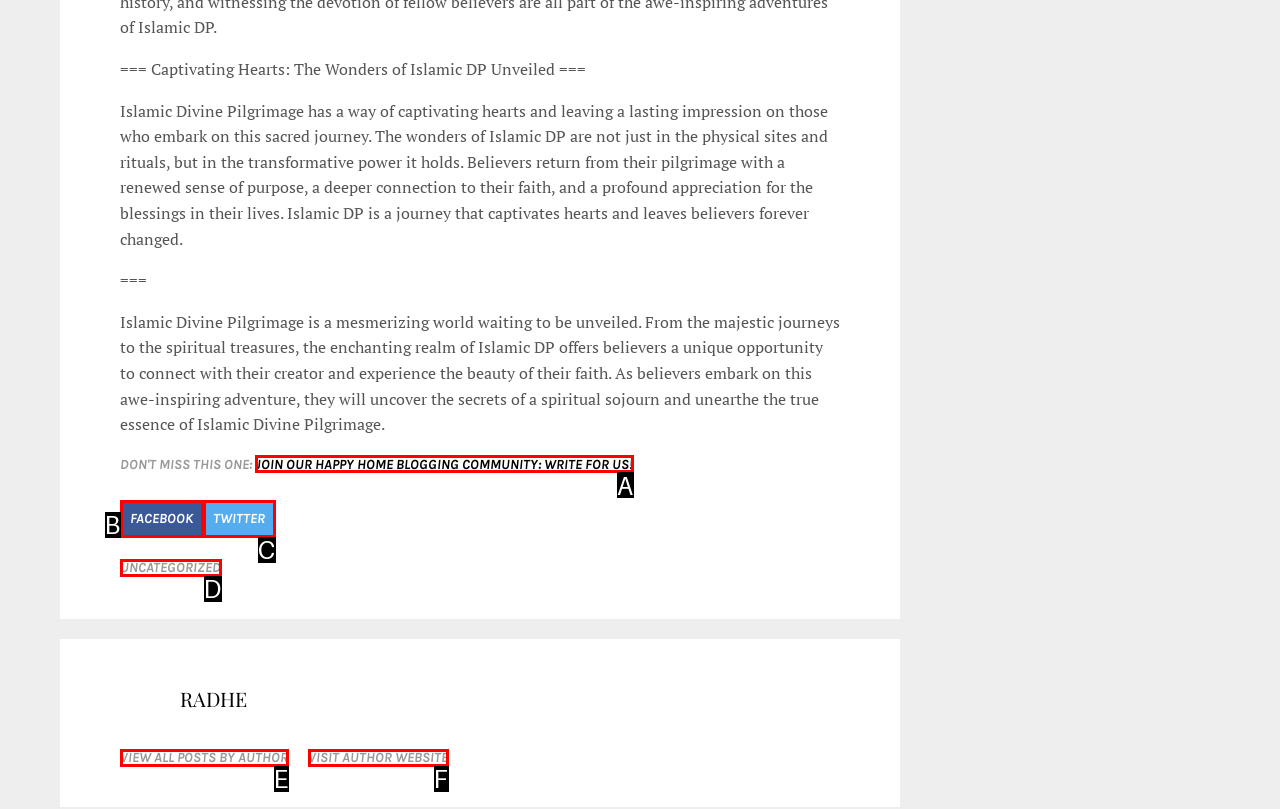From the given choices, determine which HTML element aligns with the description: VISIT AUTHOR WEBSITE Respond with the letter of the appropriate option.

F